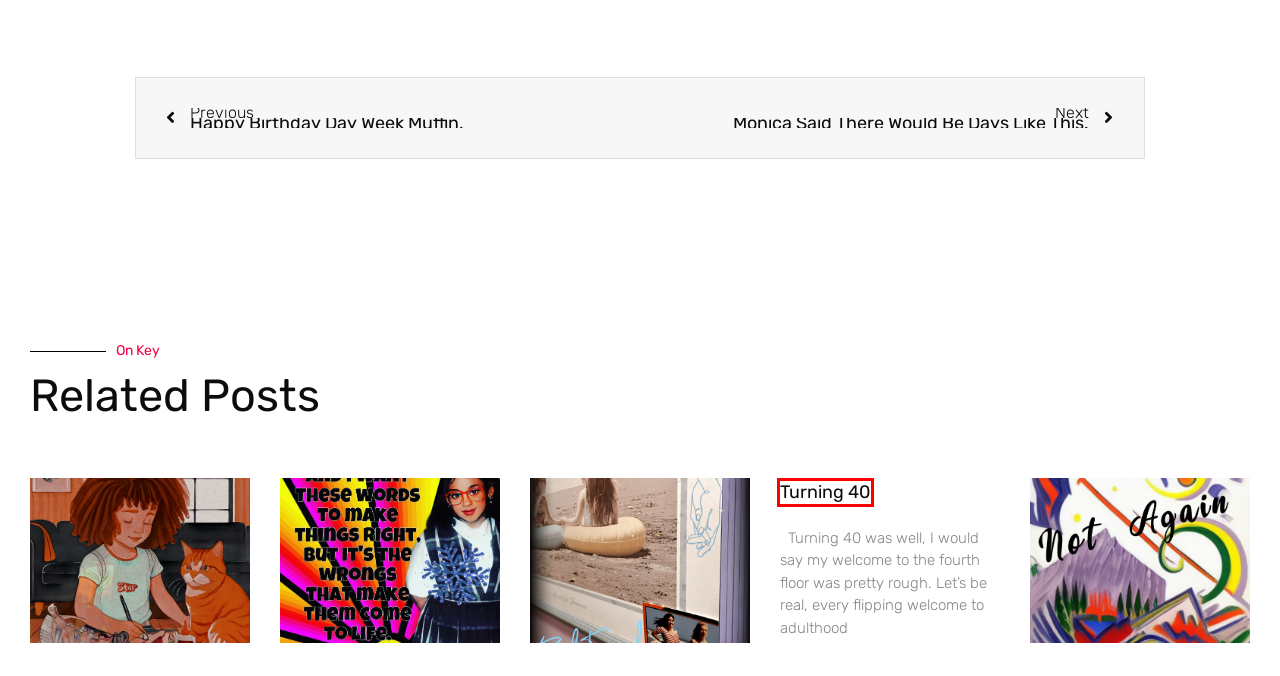Analyze the screenshot of a webpage that features a red rectangle bounding box. Pick the webpage description that best matches the new webpage you would see after clicking on the element within the red bounding box. Here are the candidates:
A. Happy Birthday Day Week Muffin. - Don't Let the Mini Van Fool You
B. Snowflakes are the Problem - Don't Let the Mini Van Fool You
C. Evelyn & The Paper Dolls - Don't Let the Mini Van Fool You
D. Turning 40 - Don't Let the Mini Van Fool You
E. Home - Don't Let the Mini Van Fool You
F. Real Friends - Don't Let the Mini Van Fool You
G. Here We Go Again - Don't Let the Mini Van Fool You
H. Monica Said There Would Be Days Like This. - Don't Let the Mini Van Fool You

D